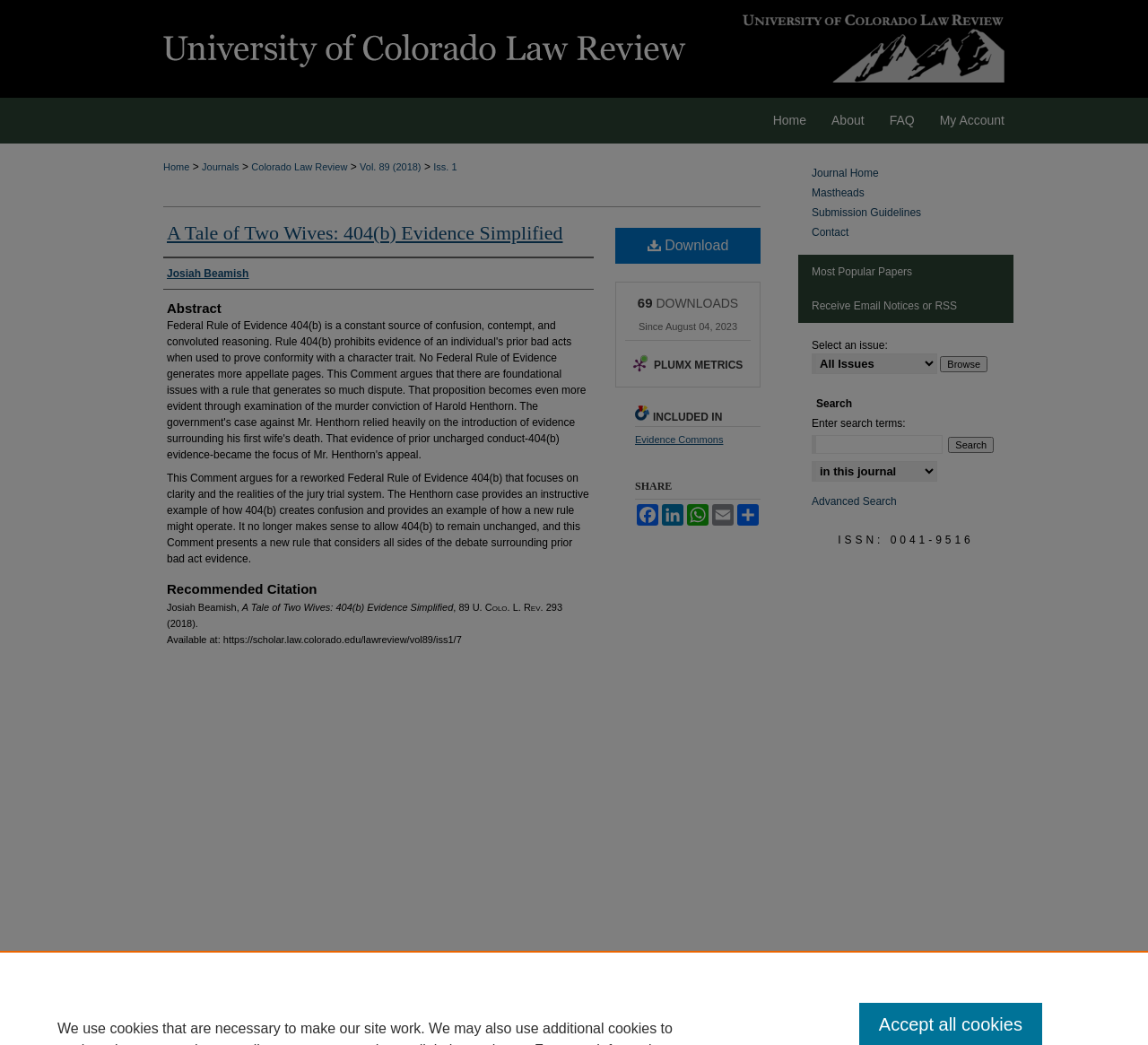Highlight the bounding box coordinates of the element that should be clicked to carry out the following instruction: "Download the article". The coordinates must be given as four float numbers ranging from 0 to 1, i.e., [left, top, right, bottom].

[0.536, 0.218, 0.662, 0.252]